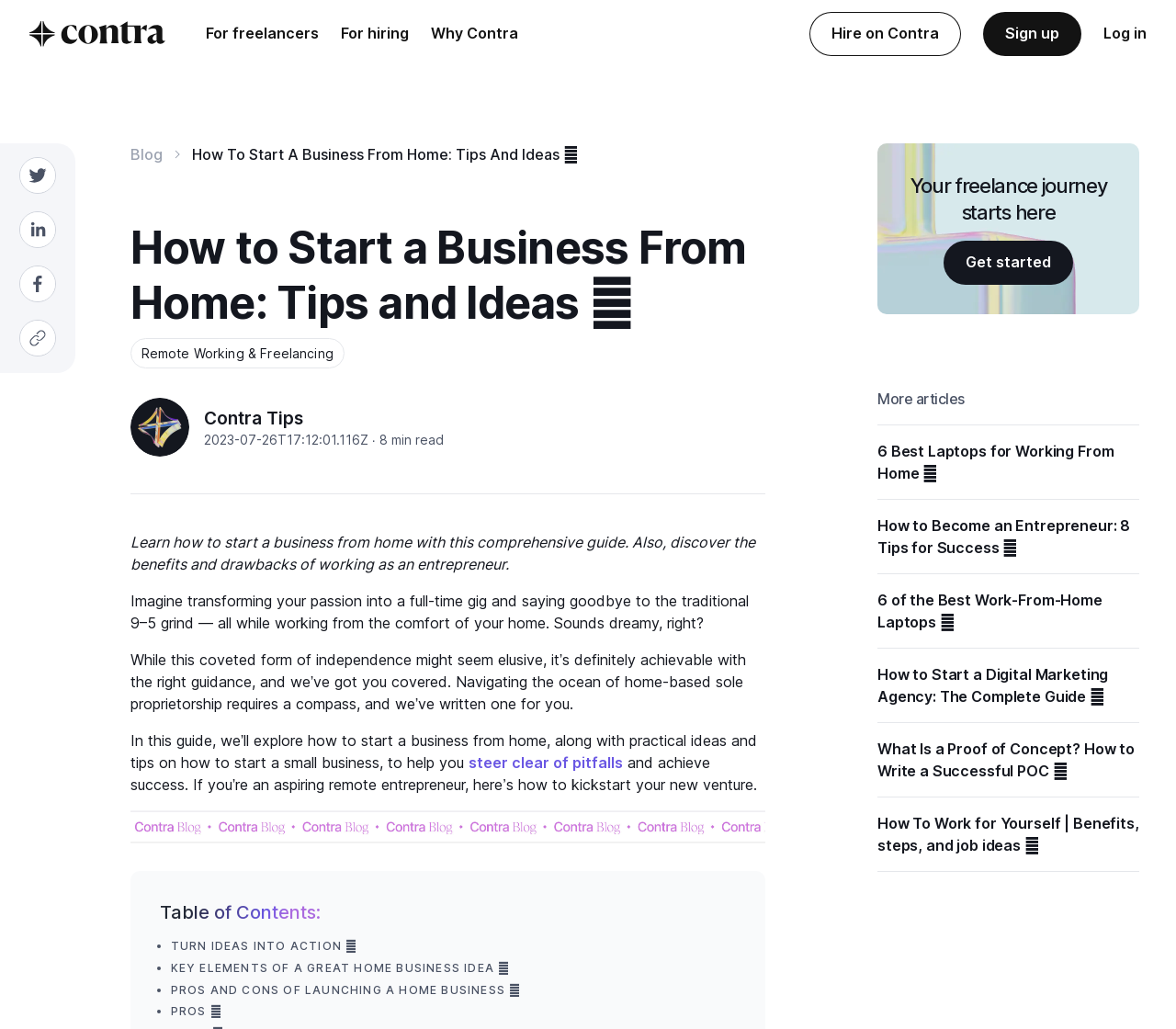Using the details from the image, please elaborate on the following question: What is the purpose of the 'TURN IDEAS INTO ACTION' link?

The 'TURN IDEAS INTO ACTION' link is likely intended to guide users on how to turn their ideas into actionable steps, as it is part of a series of links that provide guidance on starting a business from home.